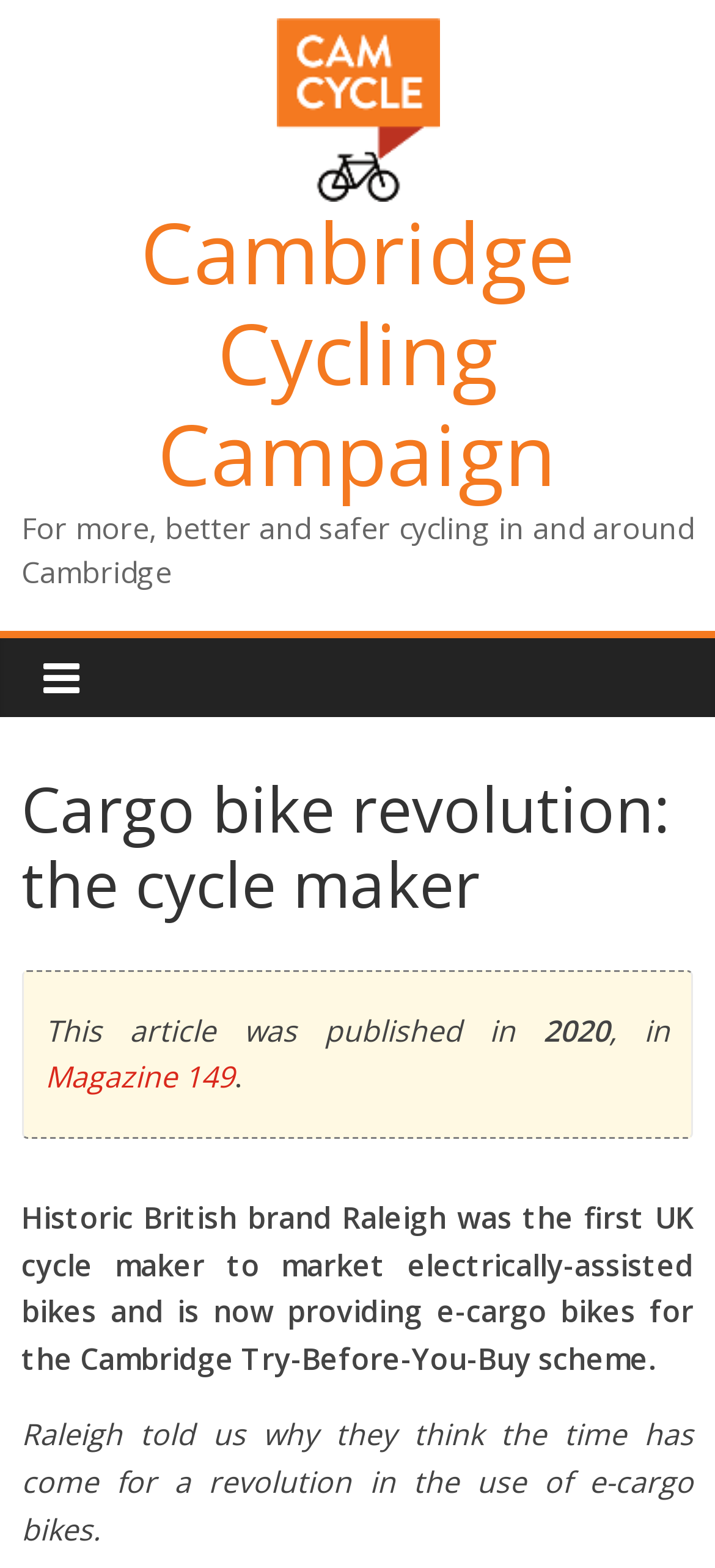What is the topic of the article?
Based on the image, answer the question with a single word or brief phrase.

Cargo bike revolution